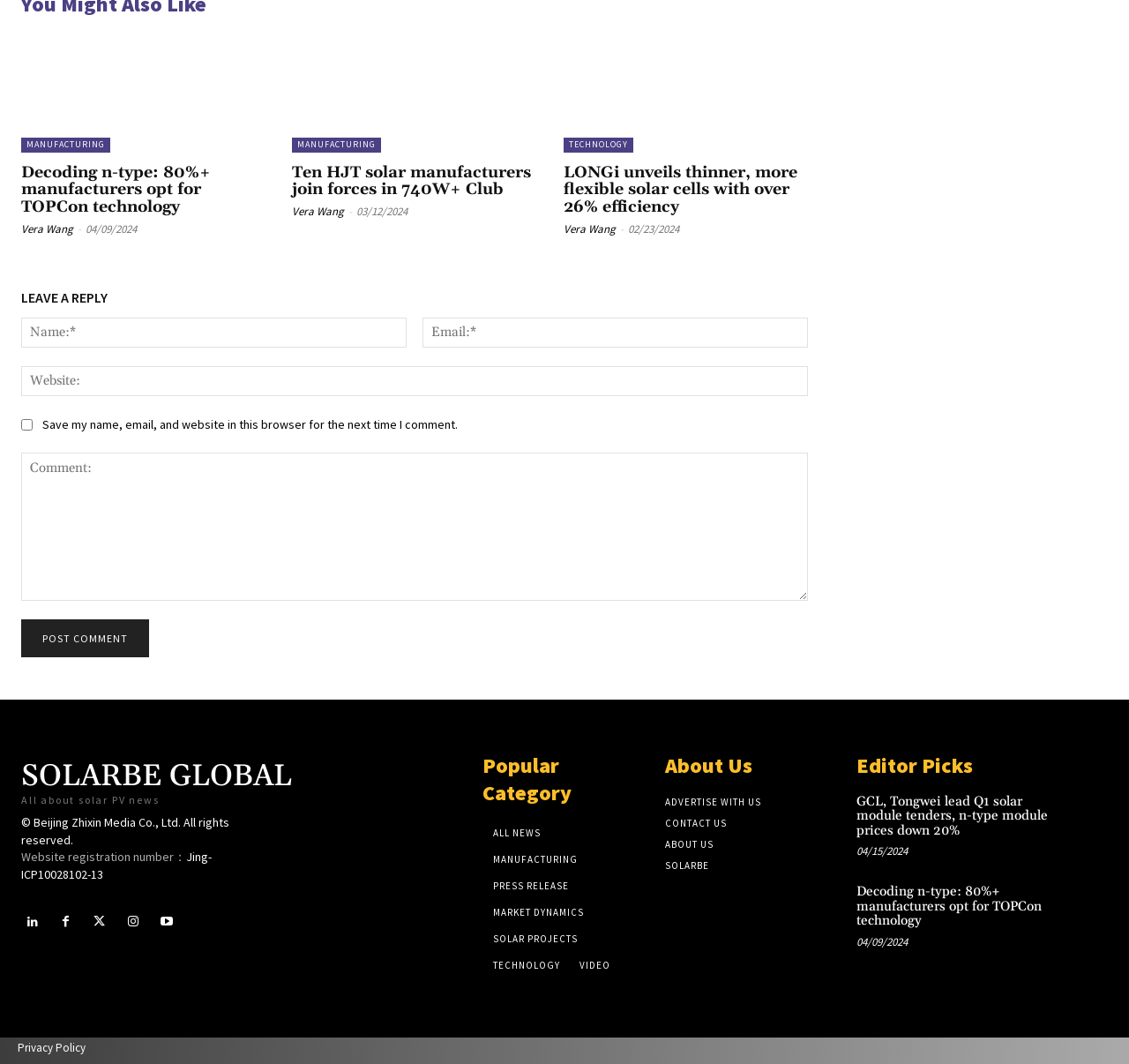Kindly provide the bounding box coordinates of the section you need to click on to fulfill the given instruction: "View the 'Popular Category'".

[0.427, 0.706, 0.573, 0.76]